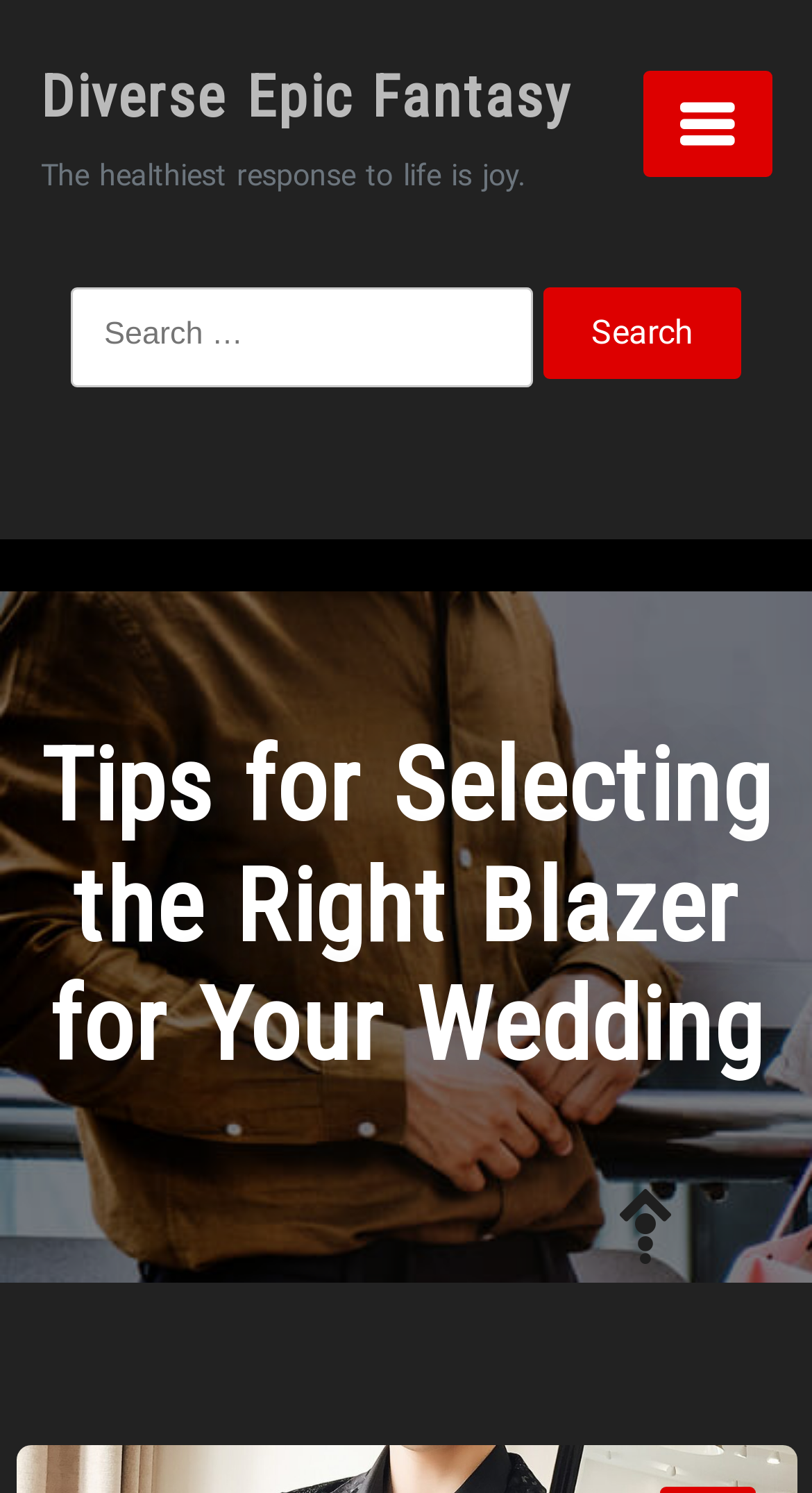Identify the headline of the webpage and generate its text content.

Tips for Selecting the Right Blazer for Your Wedding